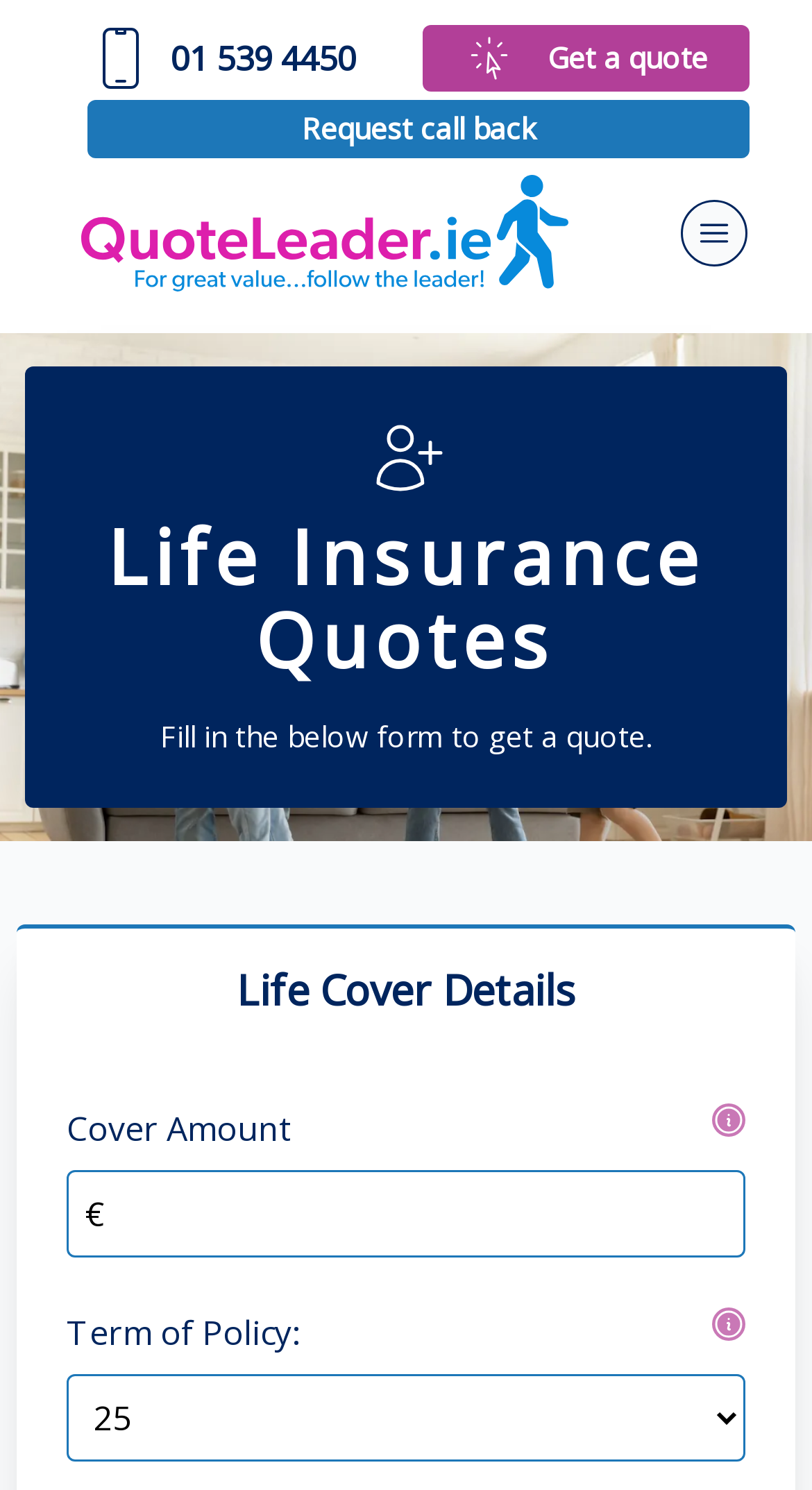Use a single word or phrase to answer the following:
What is the phone number to call for a quick chat?

01 539 44 50